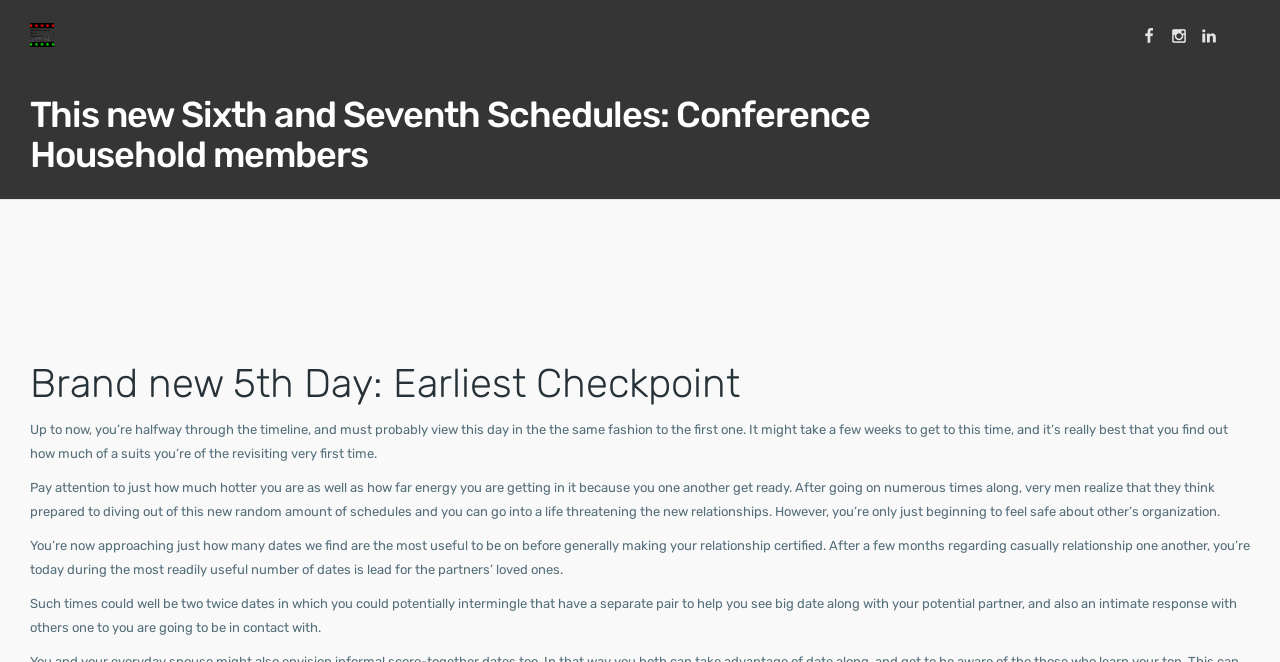What type of dates are mentioned?
Using the image as a reference, deliver a detailed and thorough answer to the question.

The text 'Such times could well be two twice dates in which you could potentially intermingle that have a separate pair to help you see big date along with your potential partner...' mentions twice dates as one of the types of dates.